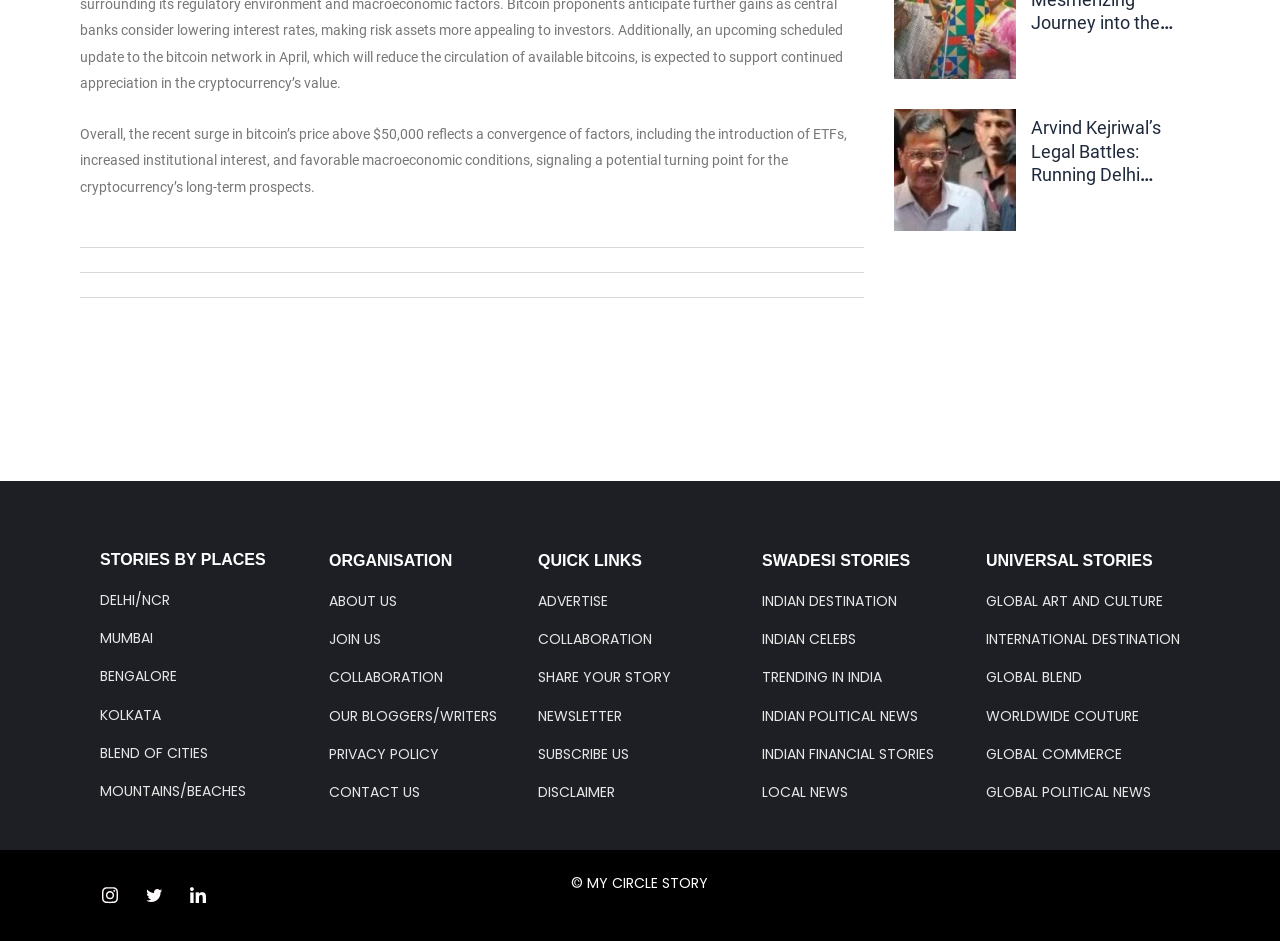Kindly provide the bounding box coordinates of the section you need to click on to fulfill the given instruction: "Read about Arvind Kejriwal's legal battles".

[0.698, 0.116, 0.794, 0.246]